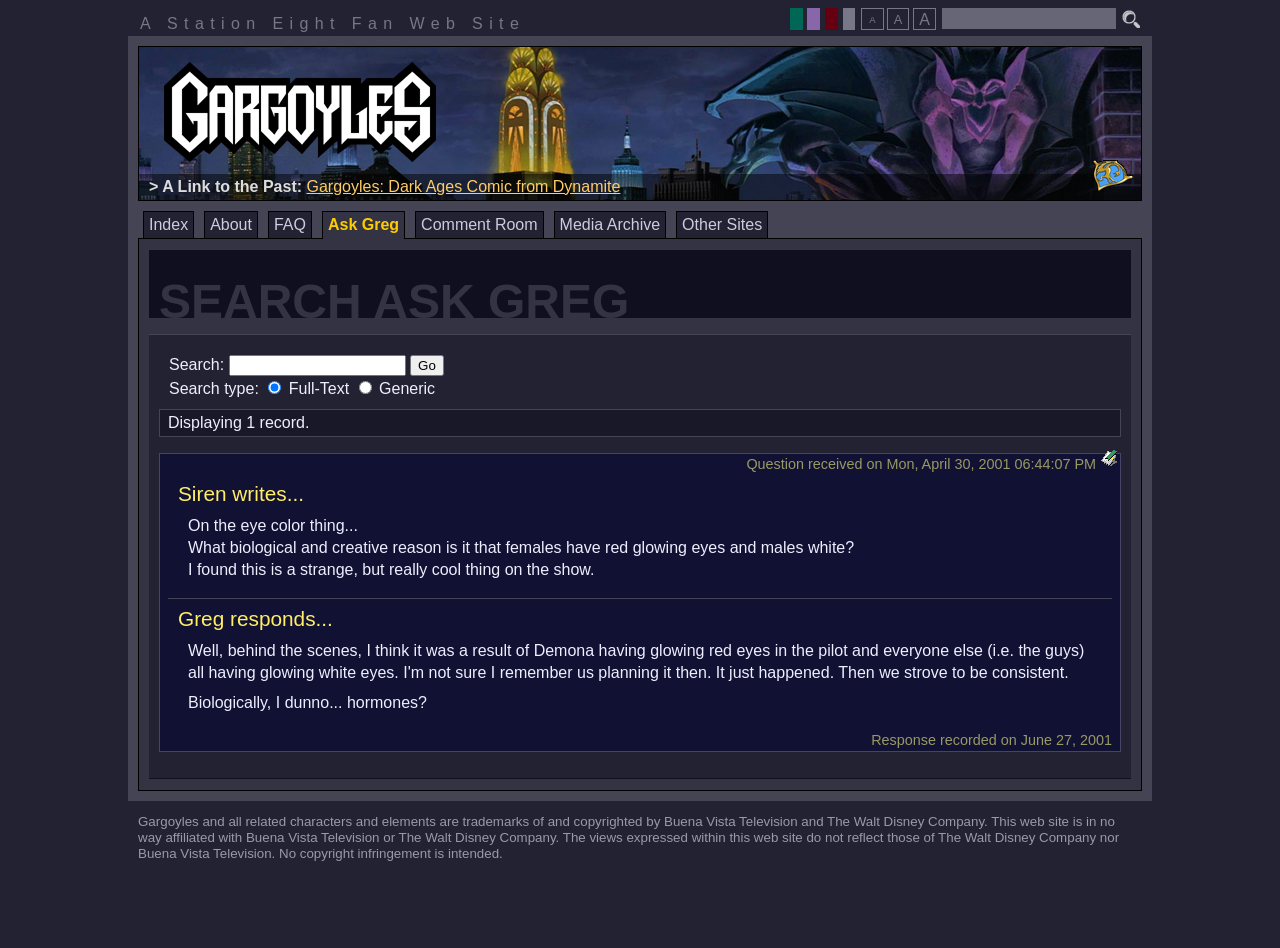Please identify the bounding box coordinates of the element that needs to be clicked to execute the following command: "Change font size". Provide the bounding box using four float numbers between 0 and 1, formatted as [left, top, right, bottom].

[0.673, 0.008, 0.69, 0.032]